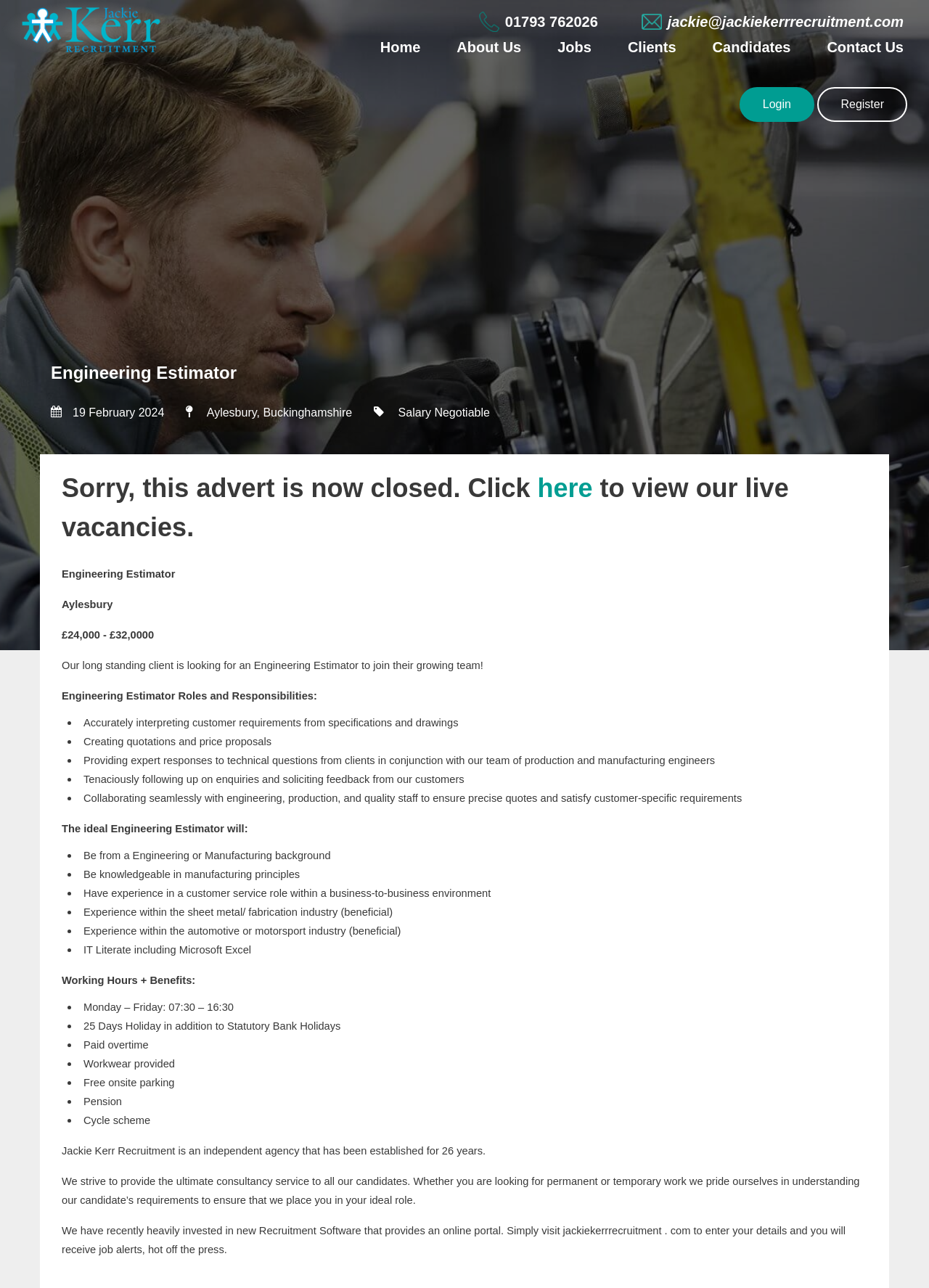Refer to the image and offer a detailed explanation in response to the question: What is the working hour for the Engineering Estimator role?

I found the working hour by looking at the ListMarker element with the text '•' and the StaticText element with the text 'Monday – Friday: 07:30 – 16:30' which is located at [0.09, 0.777, 0.252, 0.786] and is part of the Working Hours + Benefits section.